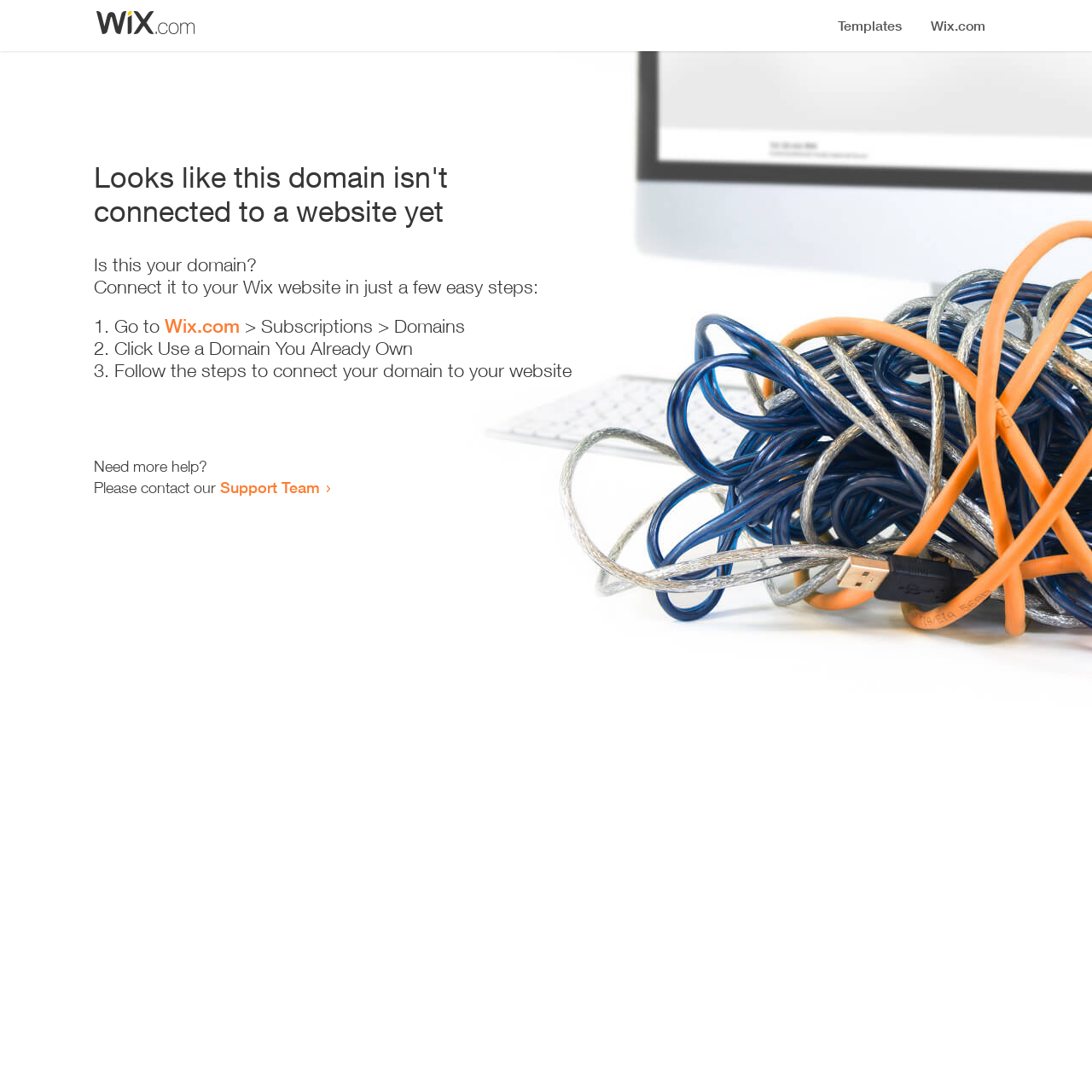Produce an extensive caption that describes everything on the webpage.

The webpage appears to be an error page, indicating that a domain is not connected to a website yet. At the top, there is a small image, likely a logo or icon. Below the image, a prominent heading reads "Looks like this domain isn't connected to a website yet". 

Underneath the heading, a series of instructions are provided to connect the domain to a Wix website. The instructions are divided into three steps, each marked with a numbered list marker (1., 2., and 3.). The first step involves going to Wix.com, followed by navigating to Subscriptions and then Domains. The second step is to click "Use a Domain You Already Own", and the third step is to follow the instructions to connect the domain to the website.

Below the instructions, there is a message asking if the user needs more help, and providing an option to contact the Support Team through a link. The overall layout is simple and easy to follow, with clear headings and concise text guiding the user through the process of connecting their domain to a website.